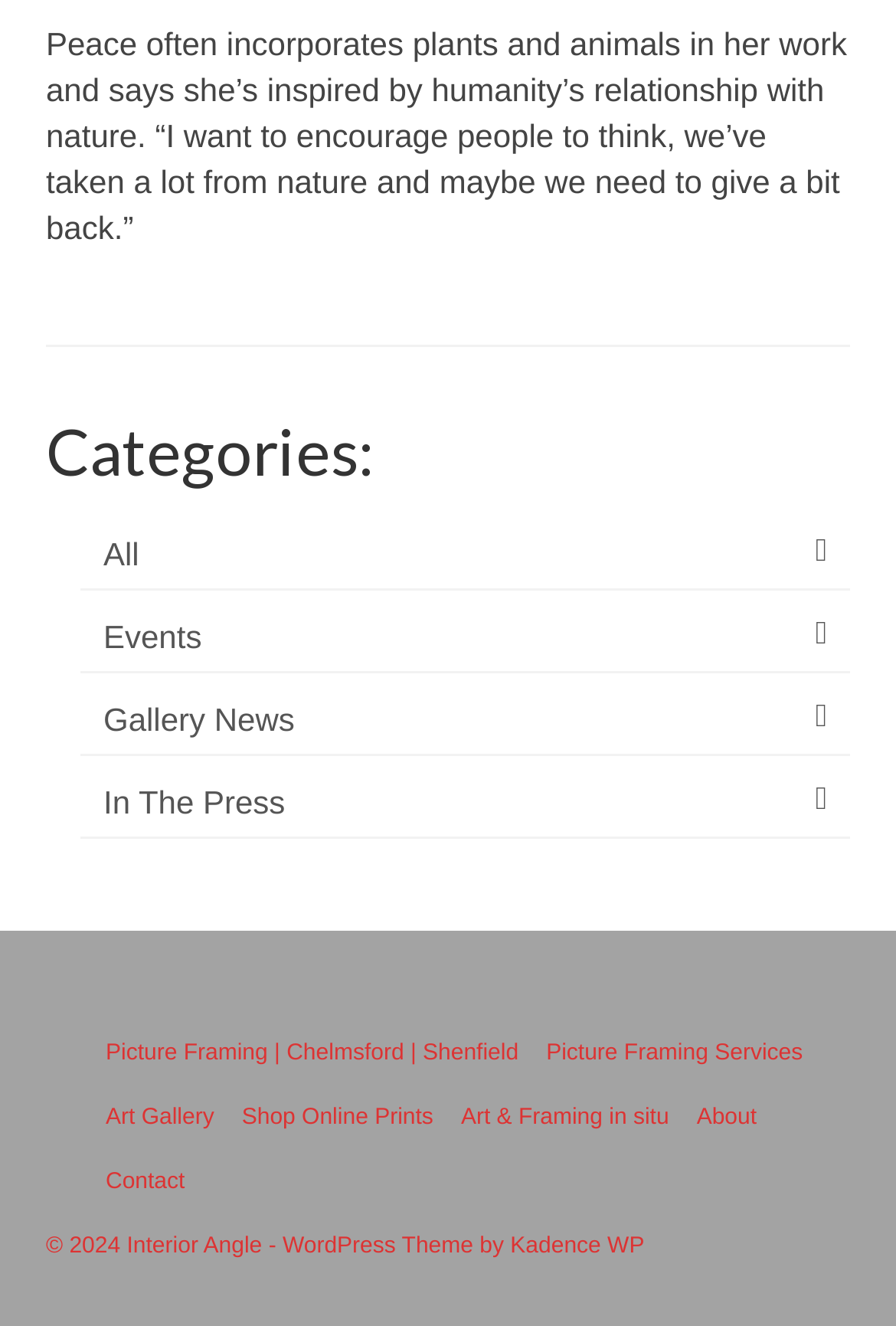Please specify the bounding box coordinates of the area that should be clicked to accomplish the following instruction: "Learn about picture framing services". The coordinates should consist of four float numbers between 0 and 1, i.e., [left, top, right, bottom].

[0.594, 0.771, 0.911, 0.819]